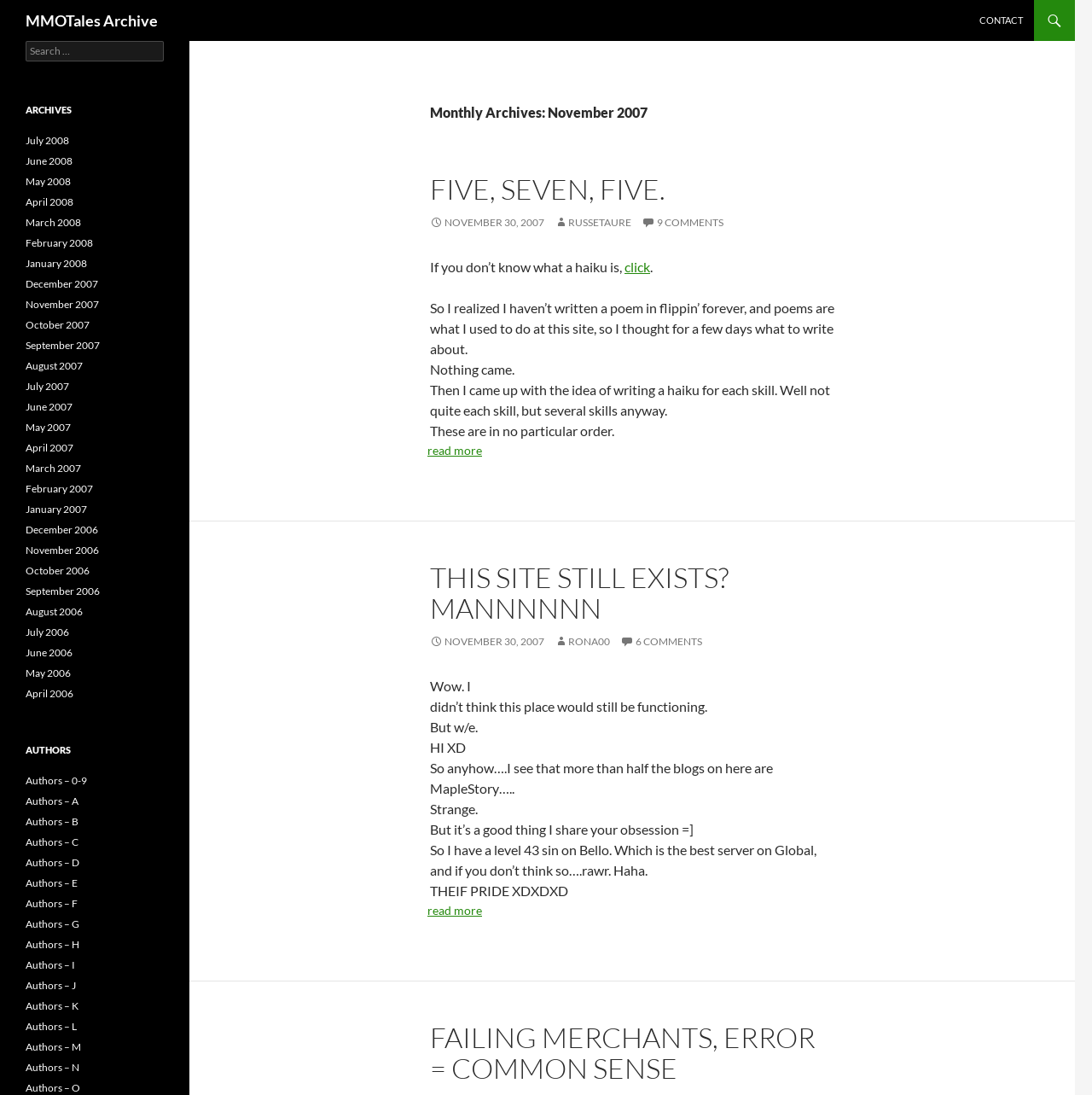Please specify the coordinates of the bounding box for the element that should be clicked to carry out this instruction: "Read more about FIVE, SEVEN, FIVE". The coordinates must be four float numbers between 0 and 1, formatted as [left, top, right, bottom].

[0.394, 0.157, 0.609, 0.189]